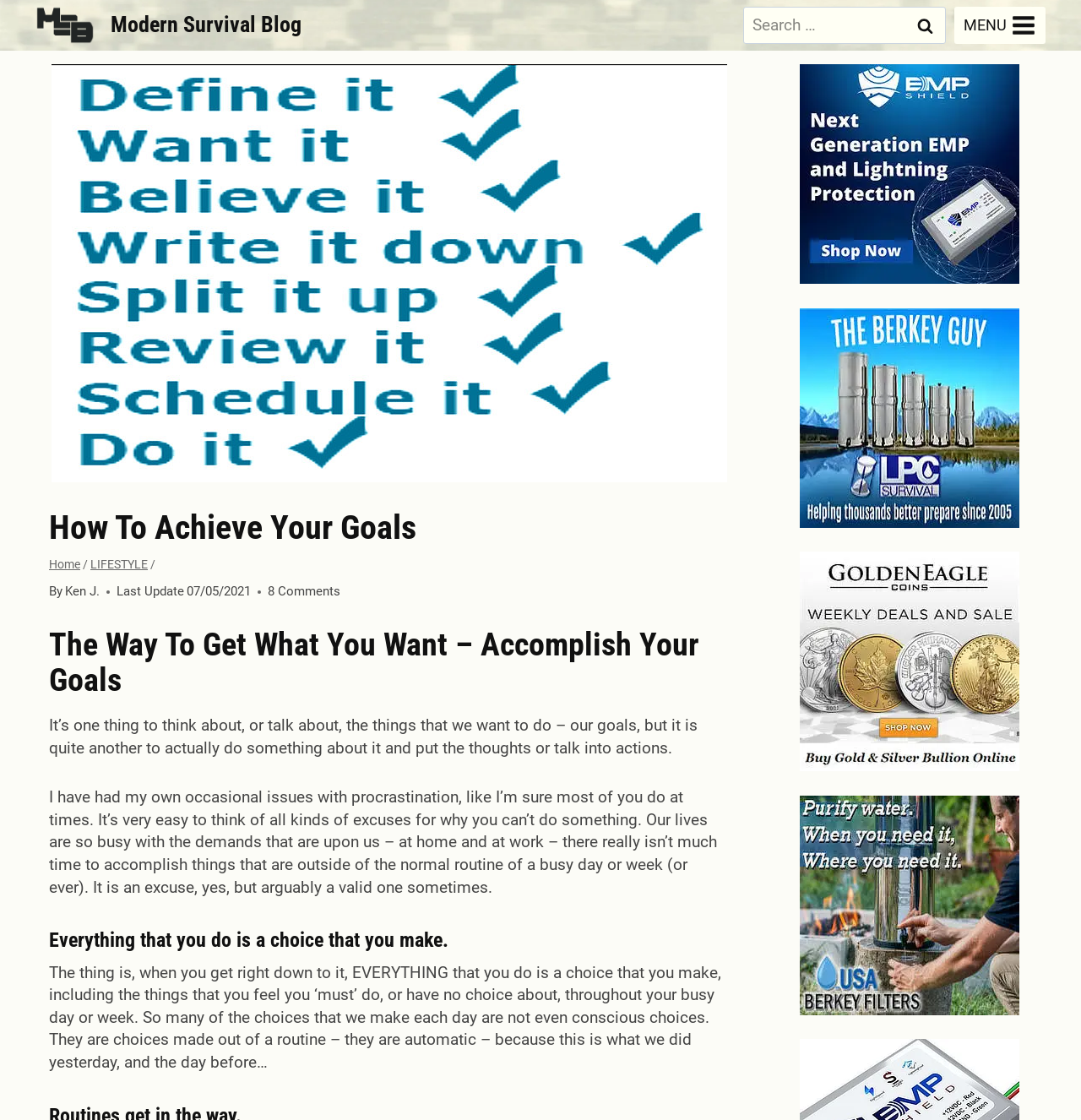Pinpoint the bounding box coordinates of the clickable area necessary to execute the following instruction: "Click the 'MENU' button". The coordinates should be given as four float numbers between 0 and 1, namely [left, top, right, bottom].

[0.883, 0.006, 0.967, 0.039]